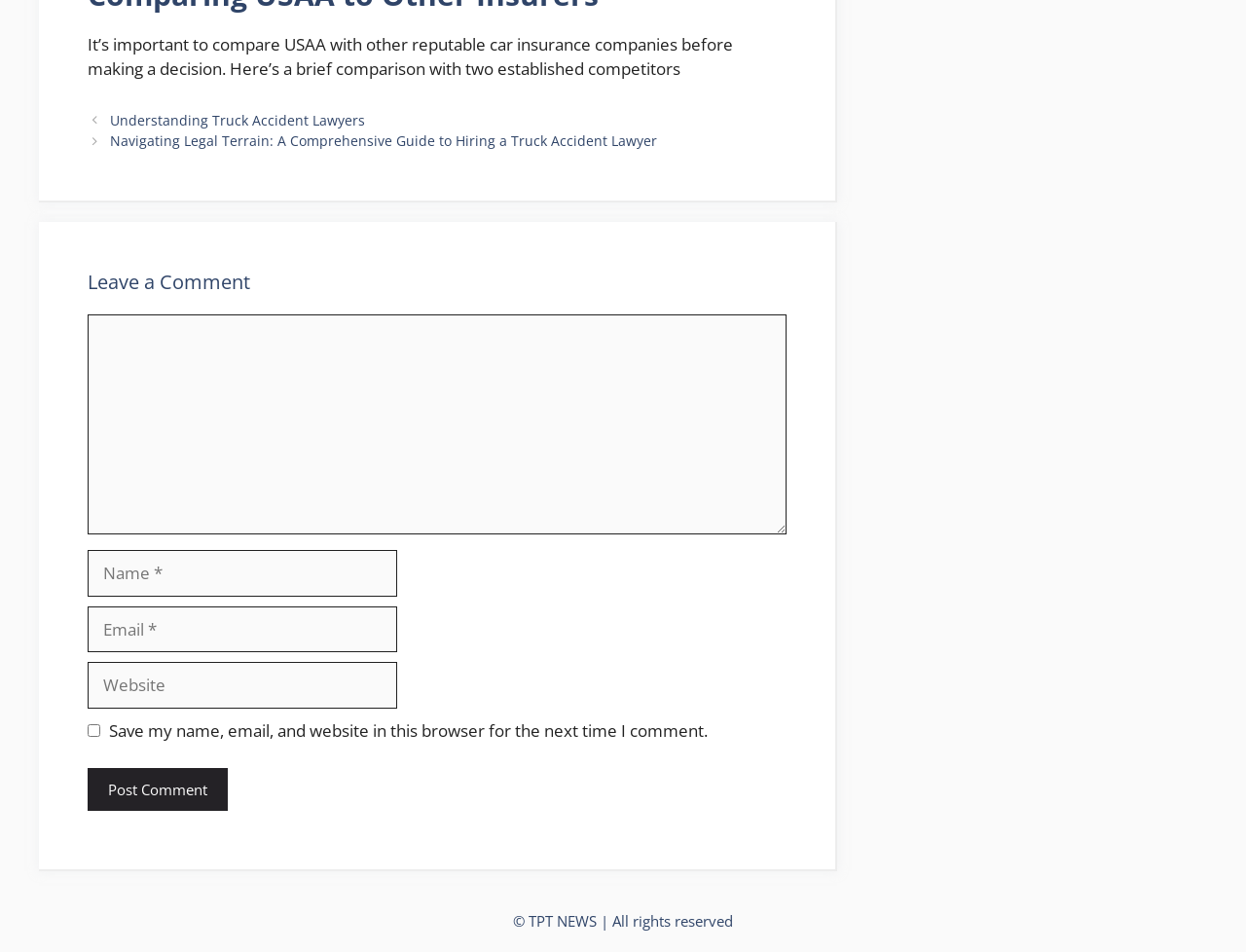Provide a short, one-word or phrase answer to the question below:
What is the function of the 'Post Comment' button?

To submit a comment